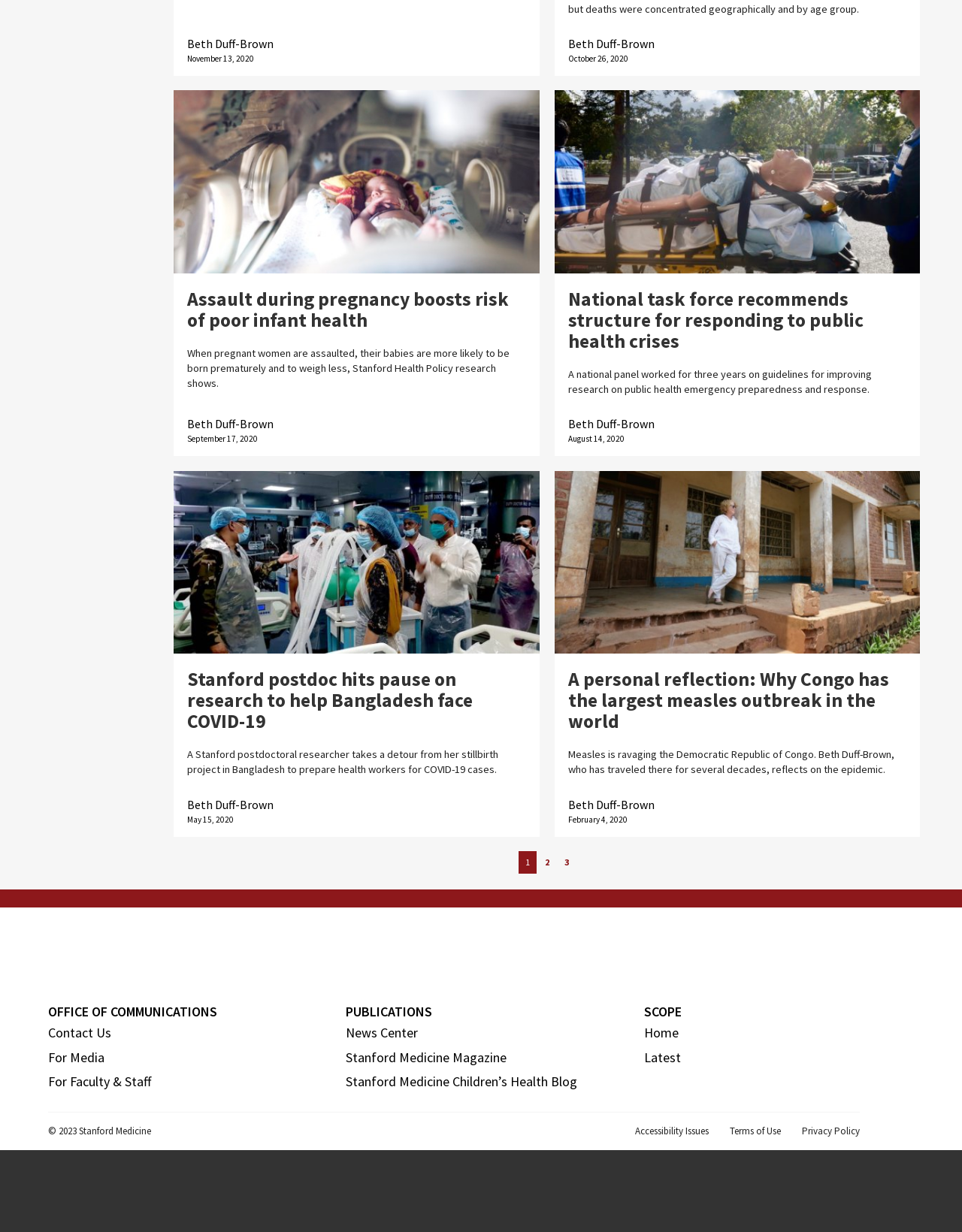Please identify the bounding box coordinates of where to click in order to follow the instruction: "Read the article 'Assault during pregnancy boosts risk of poor infant health'".

[0.195, 0.234, 0.547, 0.268]